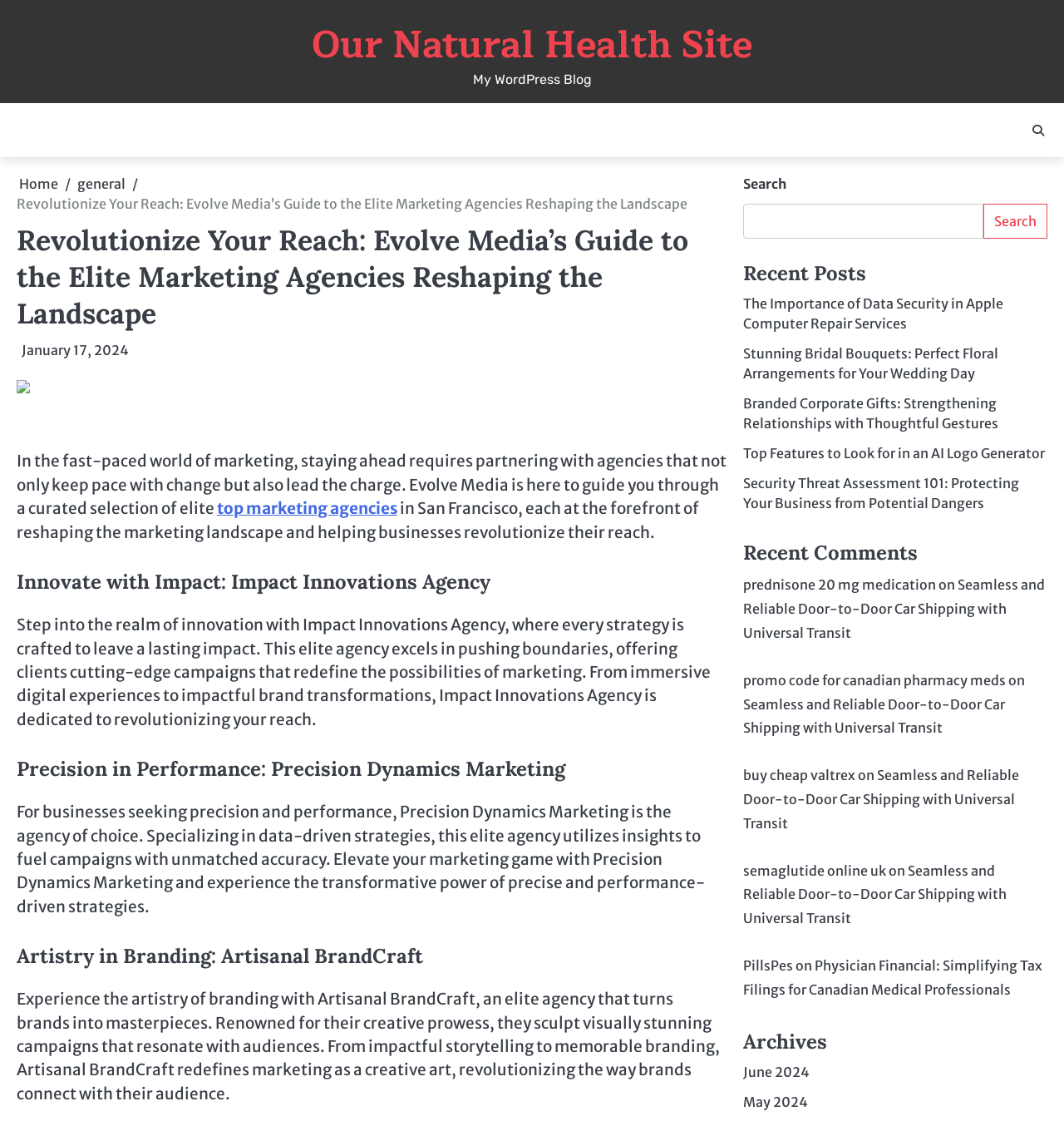Please find the bounding box coordinates of the element that must be clicked to perform the given instruction: "Learn more about Impact Innovations Agency". The coordinates should be four float numbers from 0 to 1, i.e., [left, top, right, bottom].

[0.016, 0.506, 0.683, 0.533]